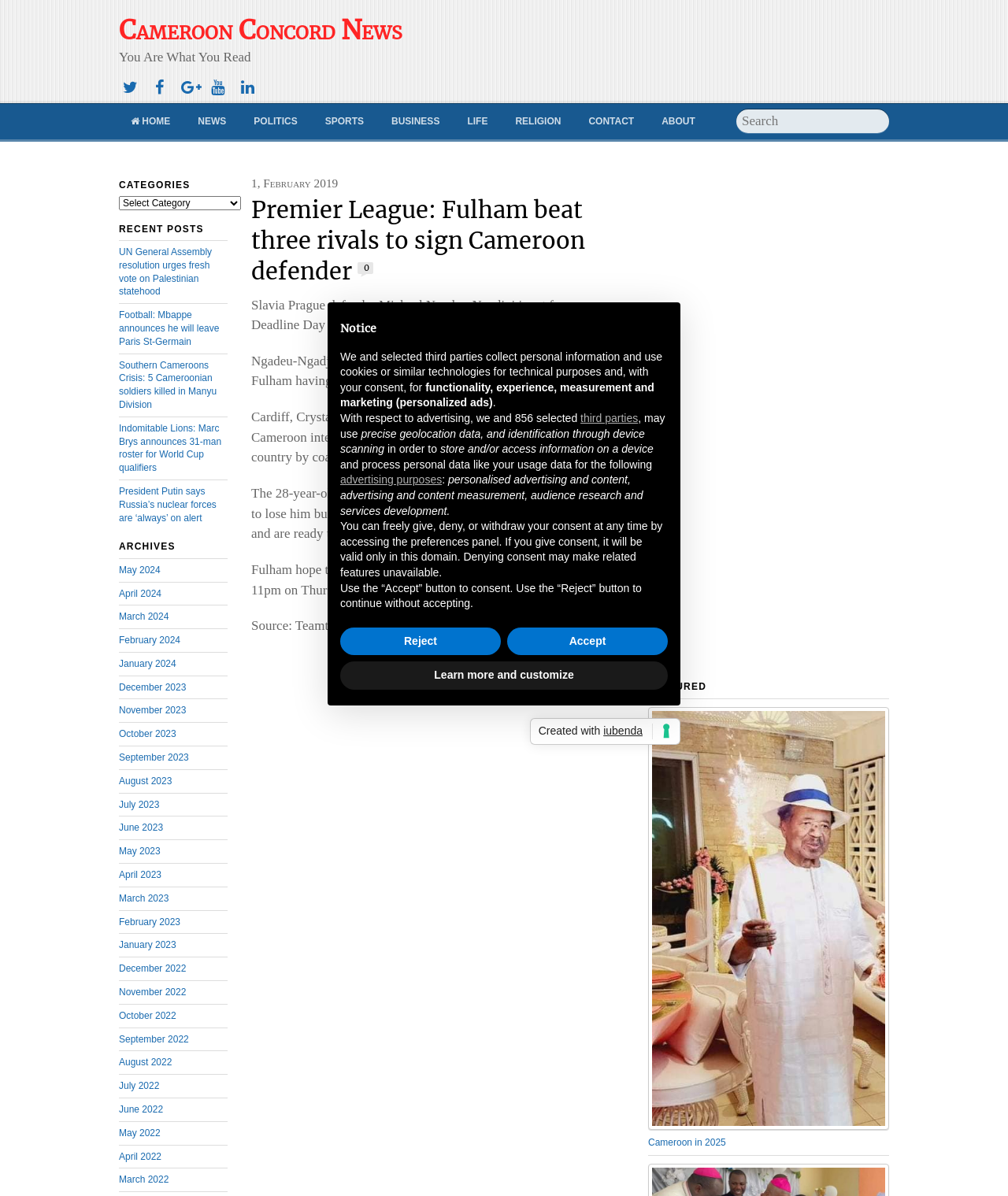Locate the bounding box coordinates of the area where you should click to accomplish the instruction: "Read recent post about UN General Assembly resolution".

[0.118, 0.206, 0.21, 0.248]